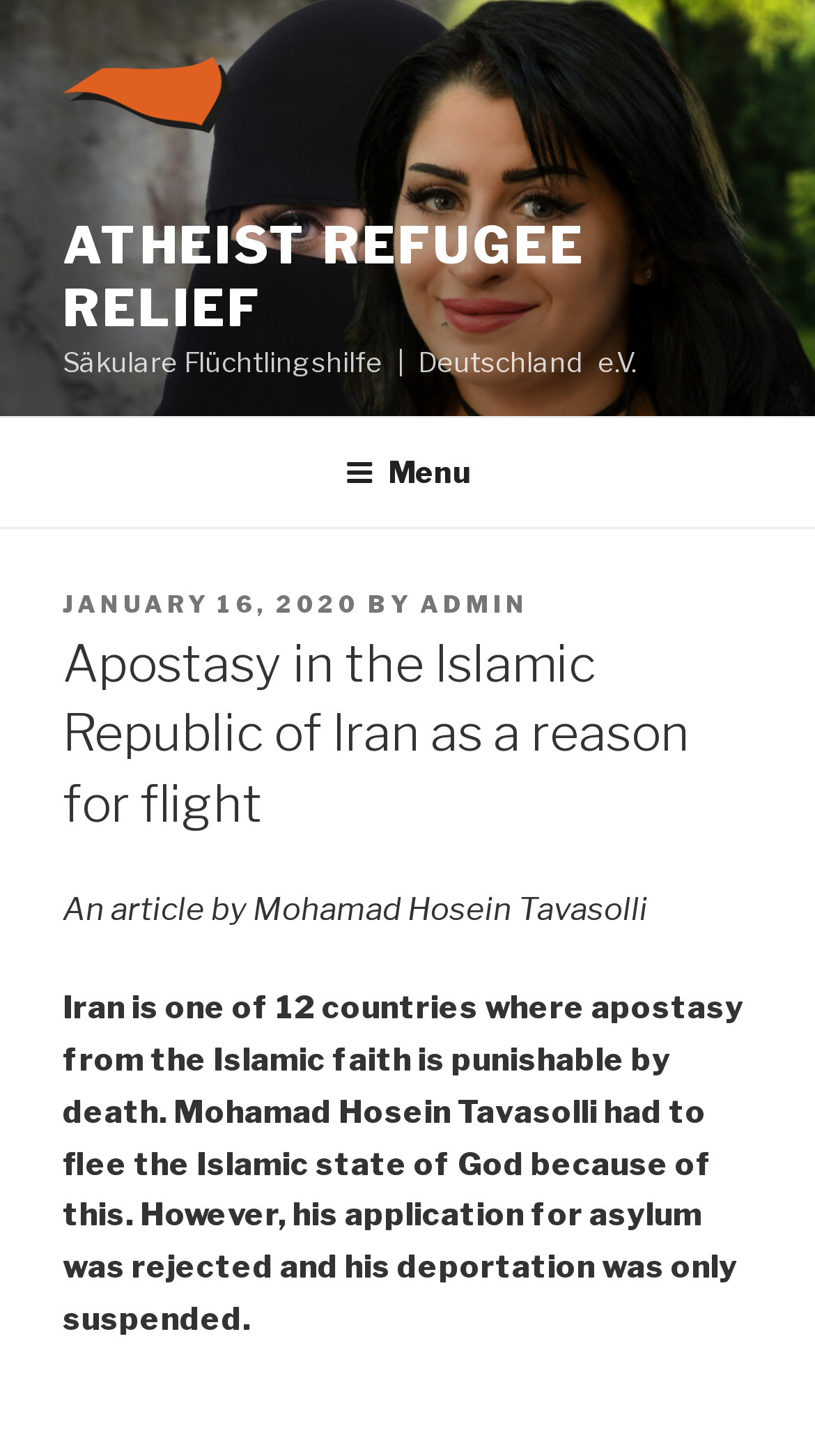Given the content of the image, can you provide a detailed answer to the question?
What is the name of the organization?

The name of the organization can be found in the top-left corner of the webpage, where it is written as a link and also as an image. The text 'Atheist Refugee Relief' is present in both the link and the image, indicating that it is the name of the organization.